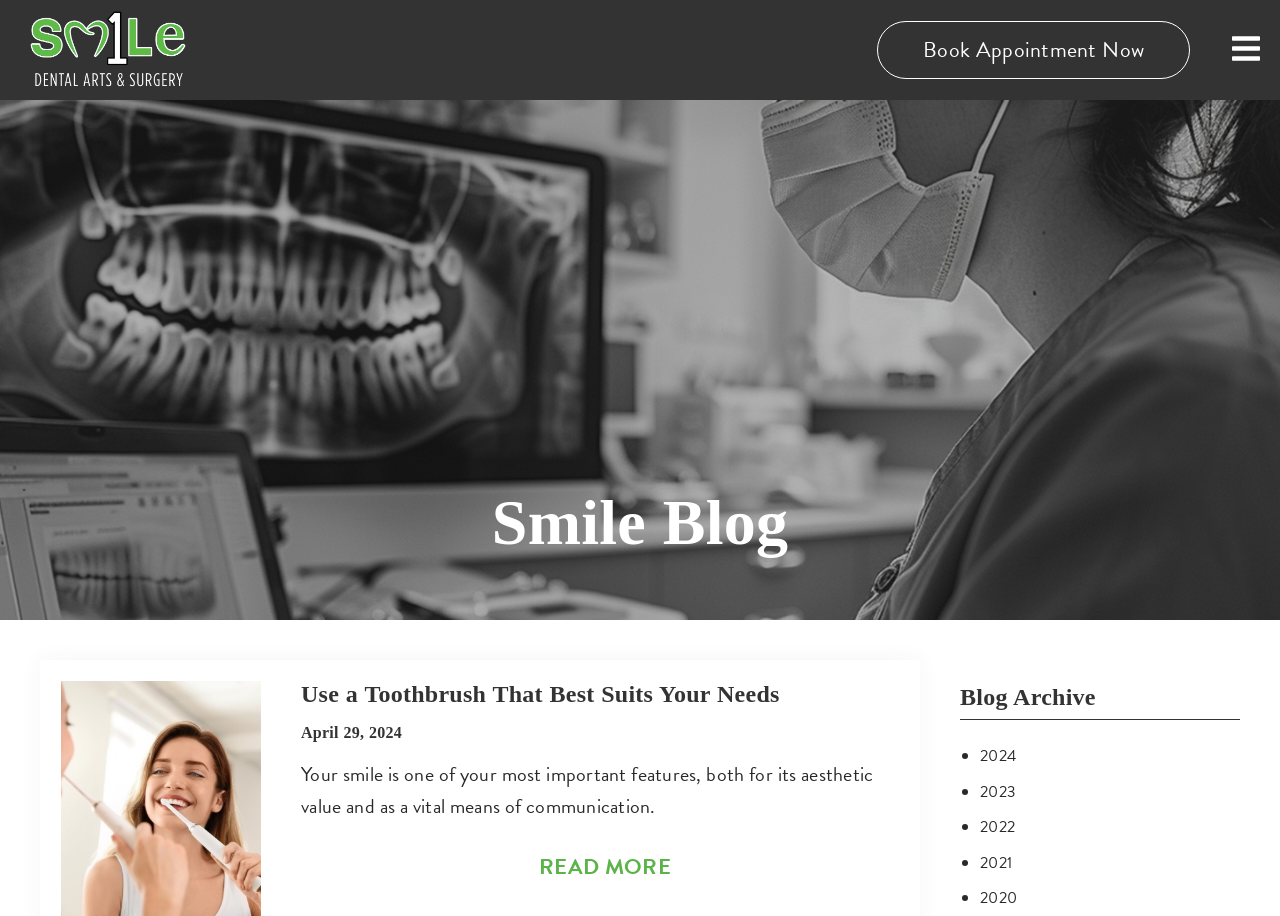Provide a one-word or short-phrase answer to the question:
What is the function of the 'READ MORE' button?

To read more of the blog post